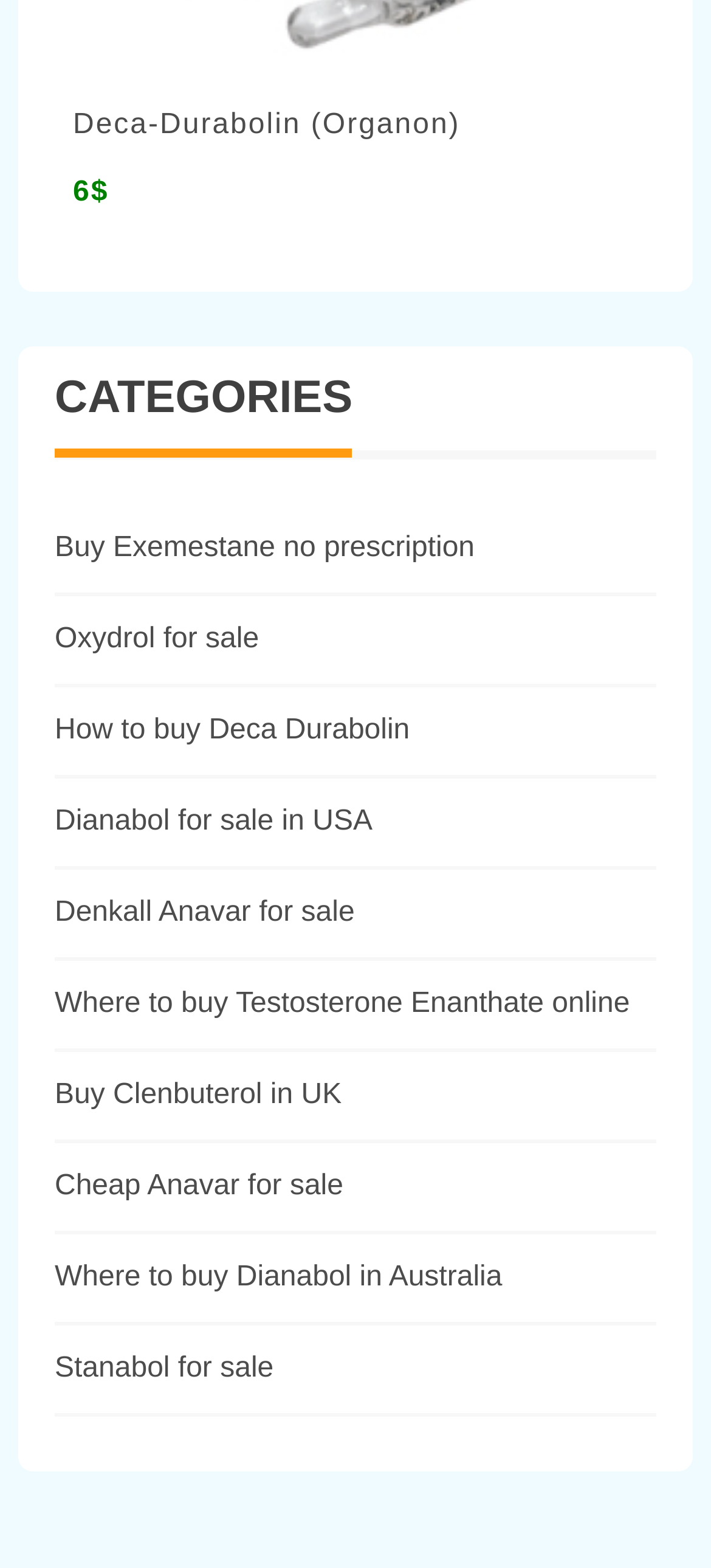Respond with a single word or phrase to the following question:
How many links are there under the 'CATEGORIES' heading?

12